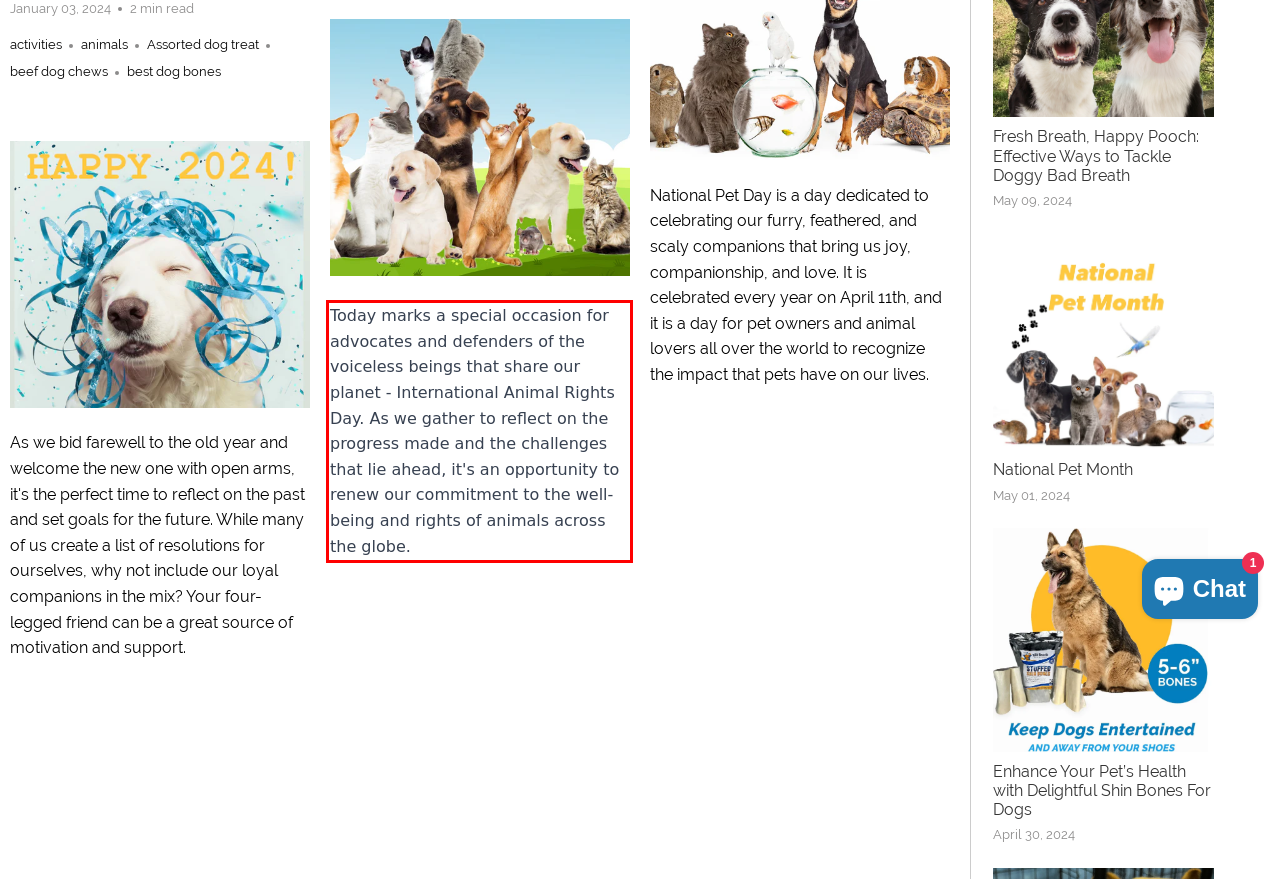You are provided with a screenshot of a webpage containing a red bounding box. Please extract the text enclosed by this red bounding box.

Today marks a special occasion for advocates and defenders of the voiceless beings that share our planet - International Animal Rights Day. As we gather to reflect on the progress made and the challenges that lie ahead, it's an opportunity to renew our commitment to the well-being and rights of animals across the globe.